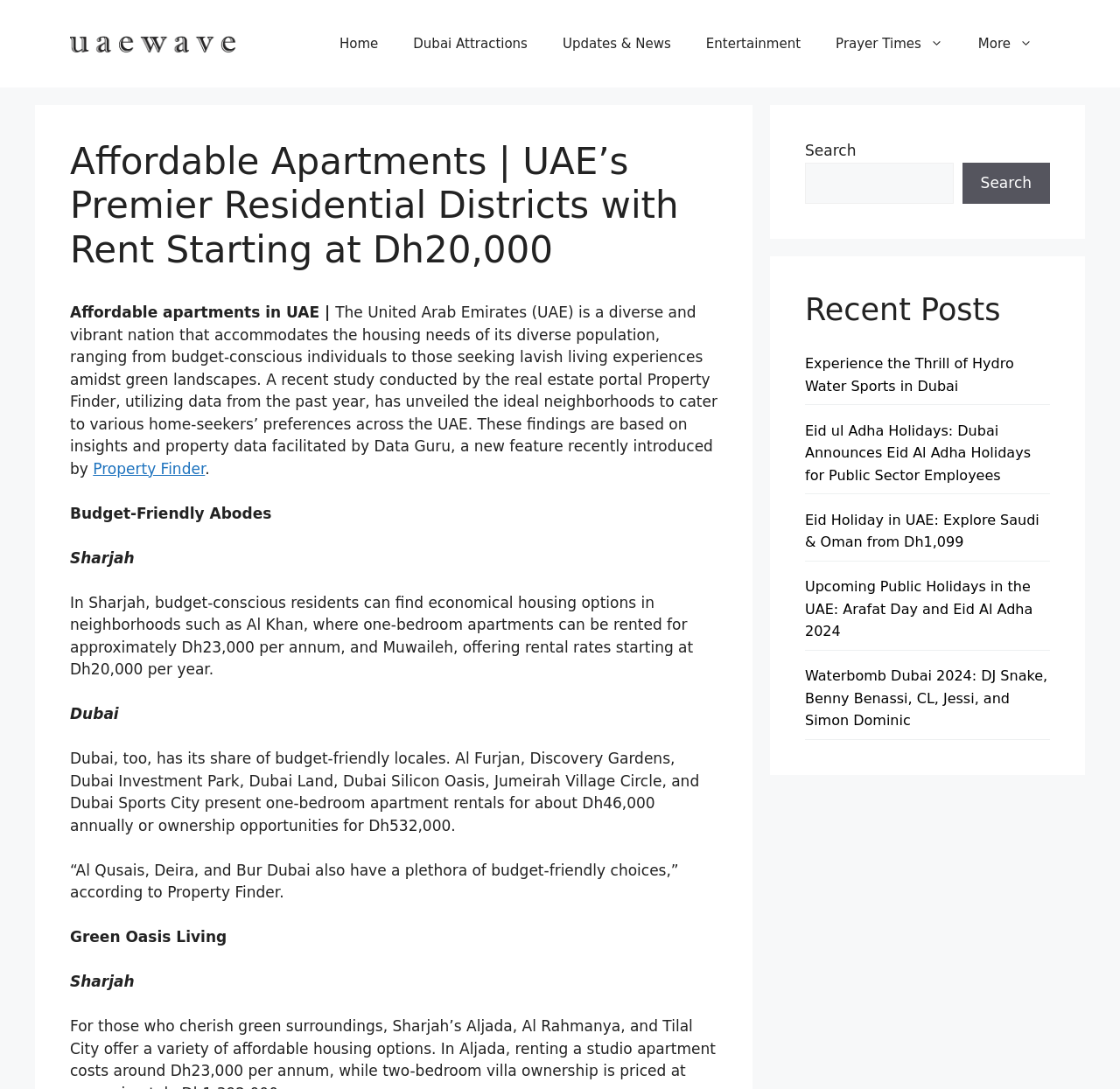Create an elaborate caption that covers all aspects of the webpage.

The webpage is about affordable apartments in the United Arab Emirates (UAE). At the top, there is a banner with a link to "UAE WAVE – Dubai Attraction" accompanied by an image. Below the banner, there is a primary navigation menu with links to "Home", "Dubai Attractions", "Updates & News", "Entertainment", "Prayer Times", and "More".

The main content of the webpage is divided into sections. The first section has a heading that reads "Affordable Apartments | UAE’s Premier Residential Districts with Rent Starting at Dh20,000". Below the heading, there is a brief introduction to the UAE as a diverse and vibrant nation that accommodates the housing needs of its diverse population.

The next section is about budget-friendly apartments in the UAE. It starts with a subheading "Budget-Friendly Abodes" and discusses affordable housing options in Sharjah and Dubai. The text provides specific details about the neighborhoods, rental rates, and prices of apartments in these areas.

Following this section, there is a complementary section that contains a search bar with a "Search" button. Below the search bar, there is a section titled "Recent Posts" that lists several links to news articles, including "Experience the Thrill of Hydro Water Sports in Dubai", "Eid ul Adha Holidays: Dubai Announces Eid Al Adha Holidays for Public Sector Employees", and others.

Throughout the webpage, there are several links to external websites, including "Property Finder", and images are present, although not explicitly mentioned in the text. The overall structure of the webpage is organized, with clear headings and concise text that provides useful information about affordable apartments in the UAE.